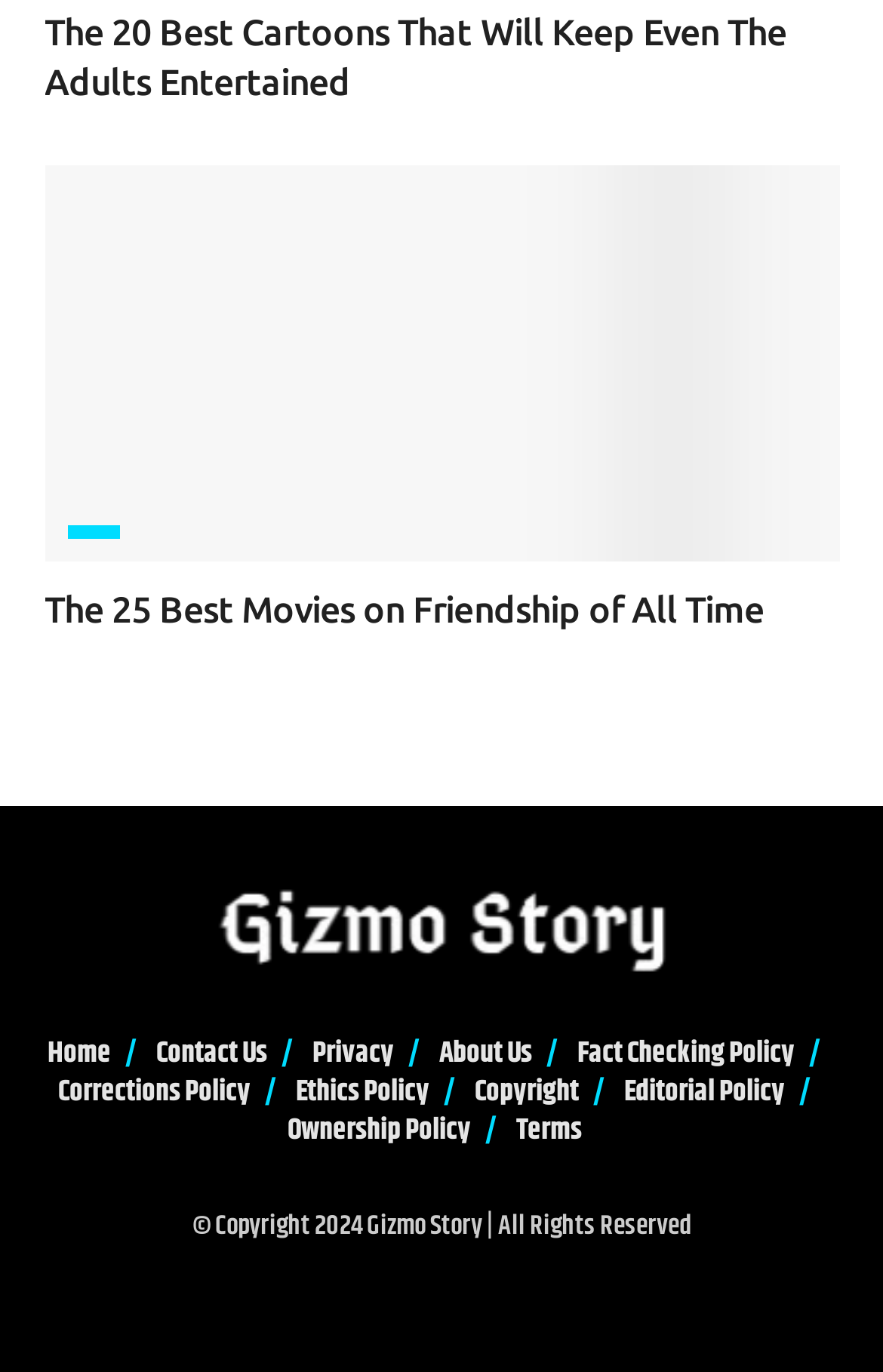From the screenshot, find the bounding box of the UI element matching this description: "Home". Supply the bounding box coordinates in the form [left, top, right, bottom], each a float between 0 and 1.

[0.054, 0.752, 0.126, 0.785]